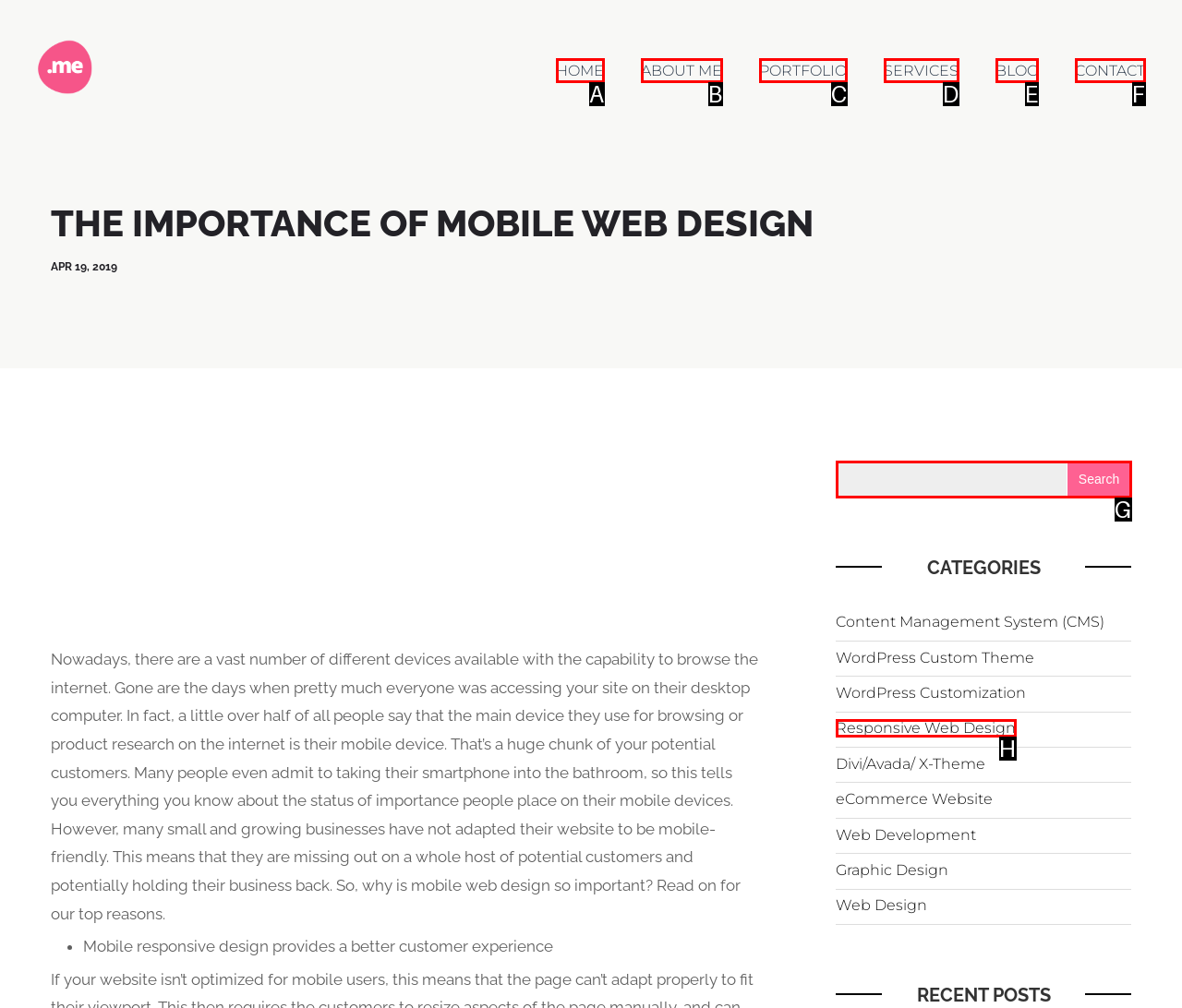Determine which HTML element matches the given description: Contact. Provide the corresponding option's letter directly.

F